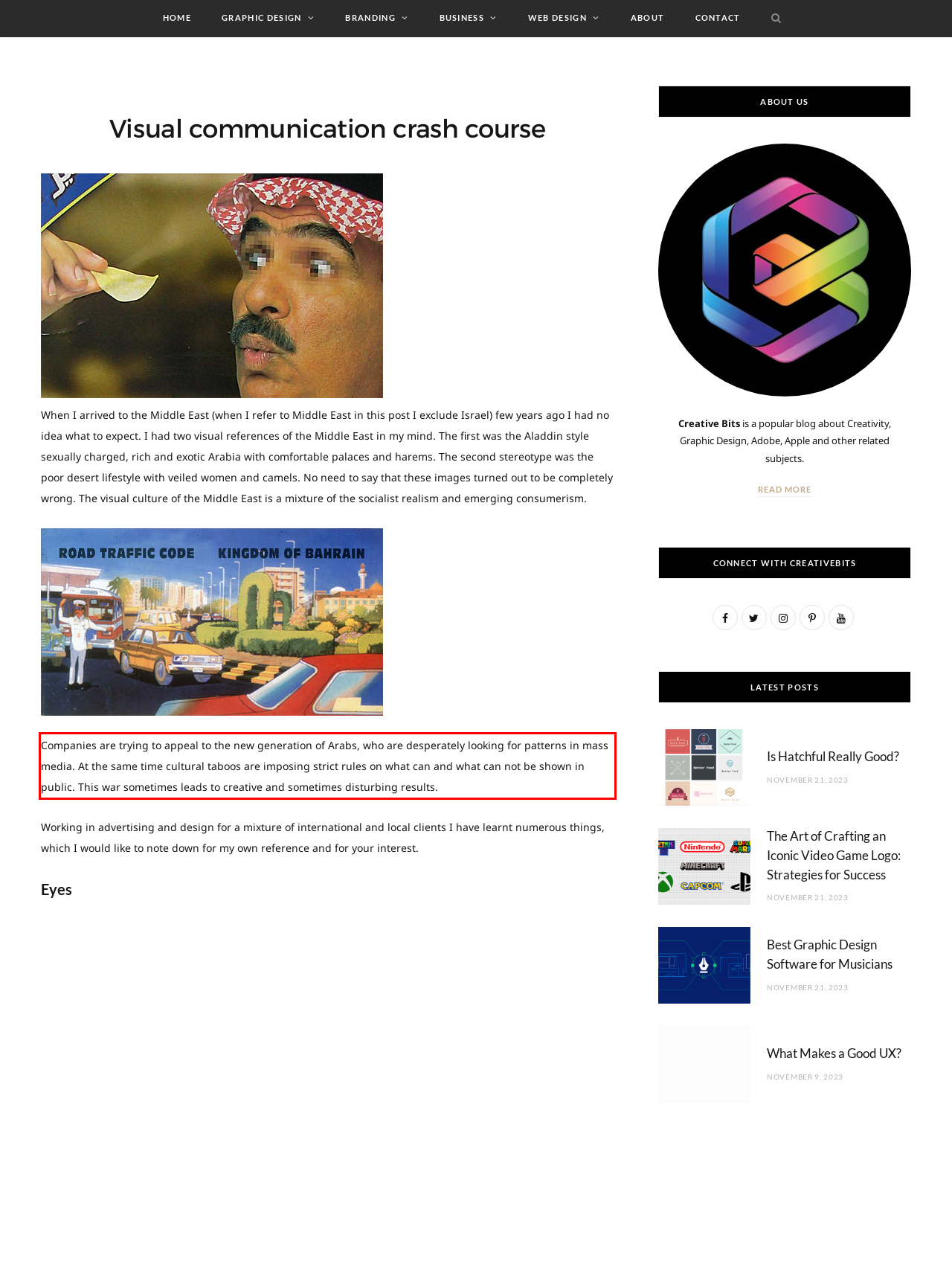Review the webpage screenshot provided, and perform OCR to extract the text from the red bounding box.

Companies are trying to appeal to the new generation of Arabs, who are desperately looking for patterns in mass media. At the same time cultural taboos are imposing strict rules on what can and what can not be shown in public. This war sometimes leads to creative and sometimes disturbing results.